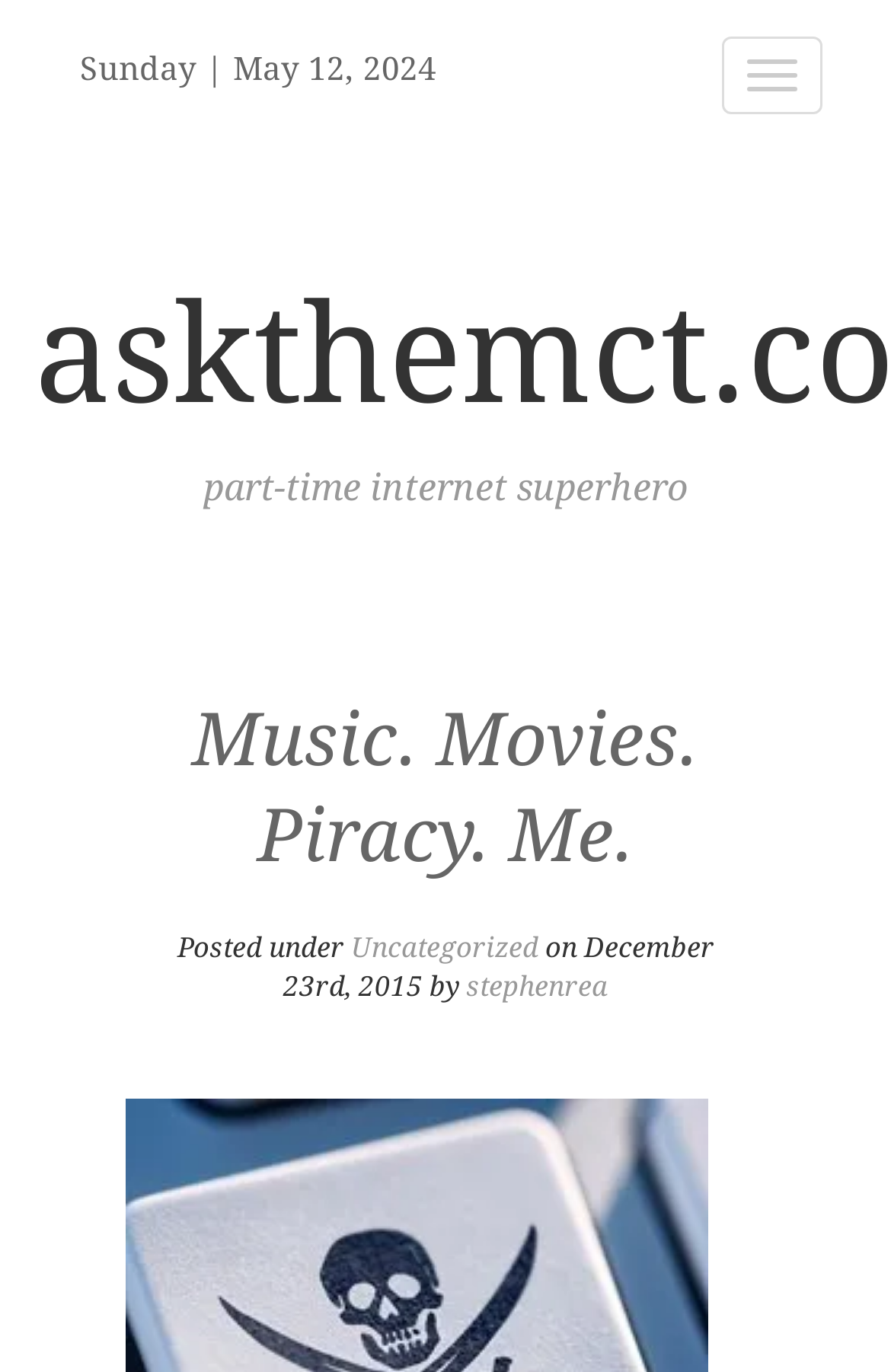What is the date of the latest article?
Refer to the image and provide a detailed answer to the question.

I found the date by looking at the text 'Posted under' followed by 'Uncategorized' and then the date 'on December 23rd, 2015 by' which indicates the date of the latest article.